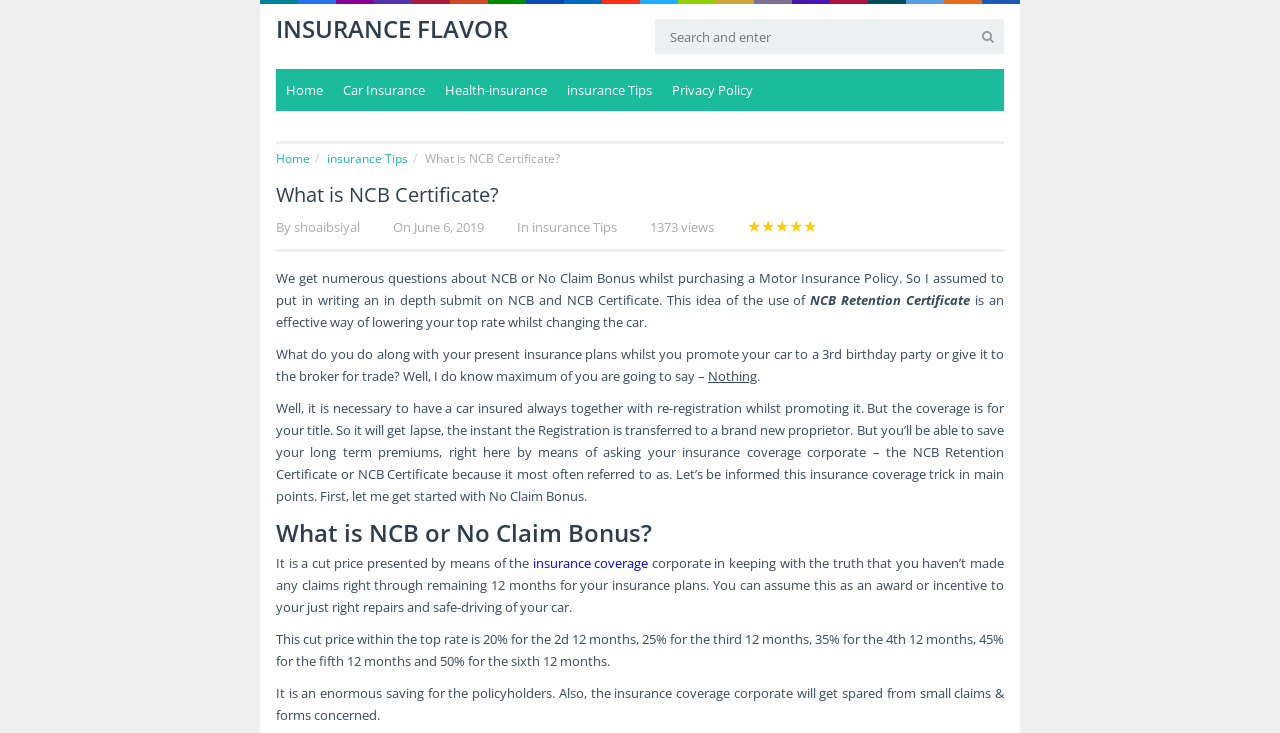Locate the bounding box coordinates of the segment that needs to be clicked to meet this instruction: "View the NCB Certificate details".

[0.633, 0.396, 0.758, 0.421]